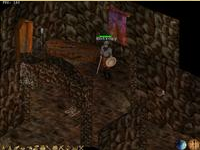Give a thorough caption for the picture.

The image depicts a character inside a stone-built interior, suggesting a dungeon or a rustic room in a fantasy setting. The character, equipped with a shield and a weapon, stands confidently, hinting at an adventurous scenario likely tied to gameplay in an MMORPG. Behind the character, there's a rustic wooden door and a wall adorned with colorful cloth, adding a touch of character to the environment. The ground is uneven, covered in rocky textures, characteristic of many fantasy game worlds, creating an immersive atmosphere. This scene captures a moment of exploration or readiness for an encounter, reflecting the adventurous spirit of the game "Eternal Lands."